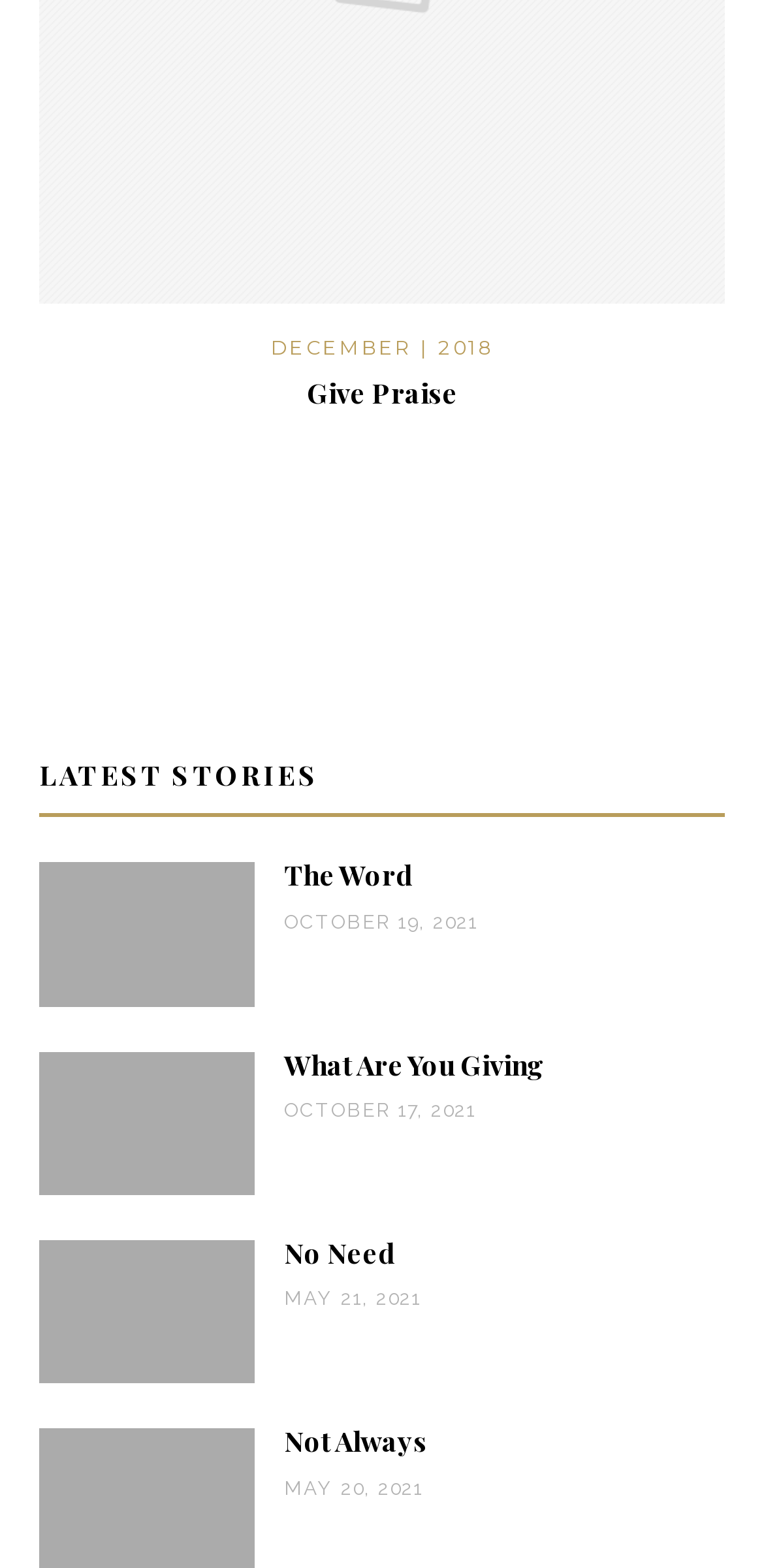What is the theme of this webpage?
From the details in the image, provide a complete and detailed answer to the question.

The theme of this webpage can be inferred by looking at the titles and content of the stories, which appear to be related to Christianity and spirituality. The use of phrases such as 'Give Praise' and 'The Word' also suggest a Christian theme.